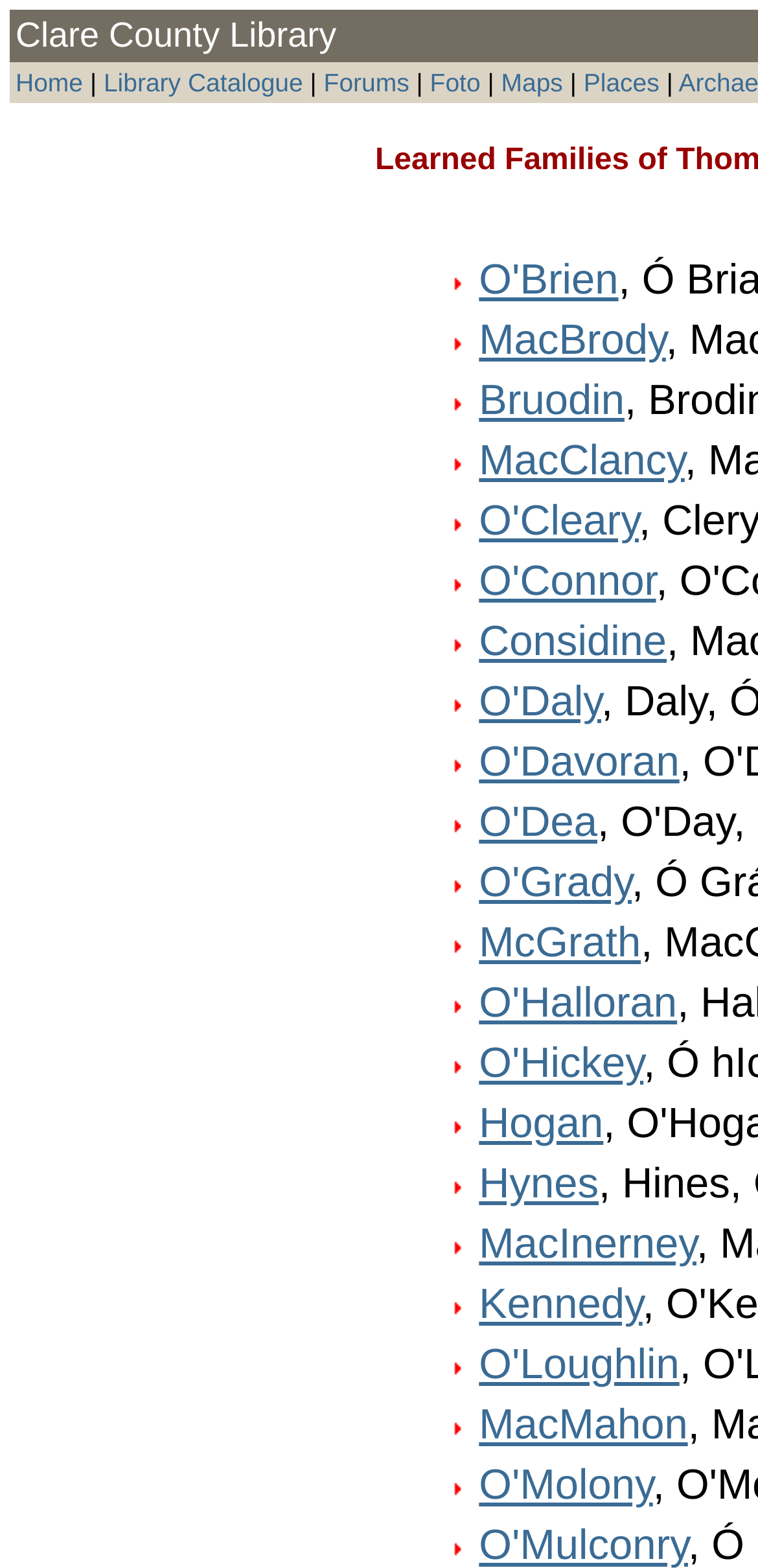Kindly provide the bounding box coordinates of the section you need to click on to fulfill the given instruction: "explore forums".

[0.427, 0.043, 0.54, 0.062]